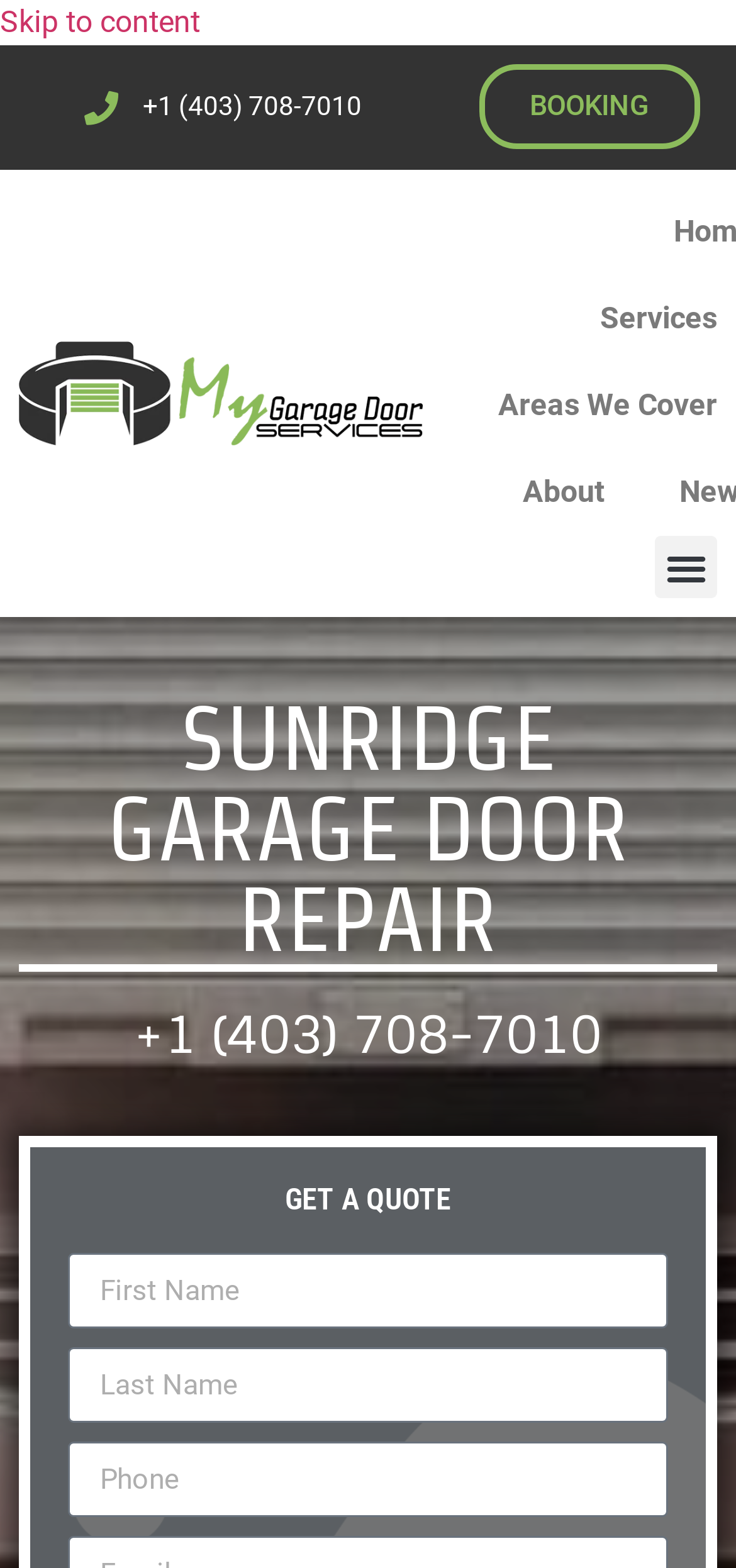What is the logo of the garage door service?
Provide a well-explained and detailed answer to the question.

I found the logo by looking at the link element with the text 'My Garage Door Services - Logo', which is accompanied by an image element with the same description. This logo is likely the brand identity of the garage door service.